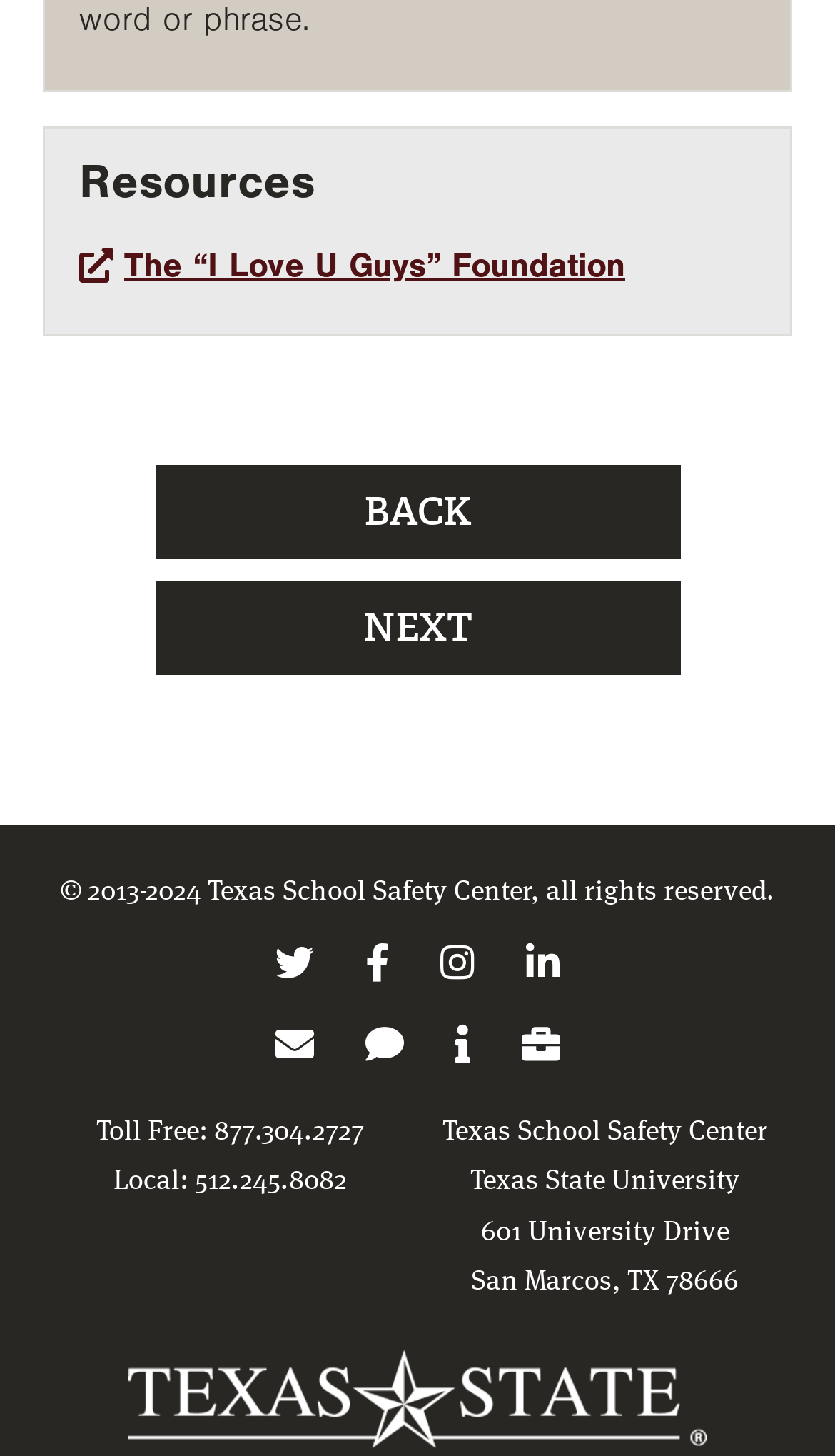Please give a short response to the question using one word or a phrase:
What is the name of the foundation linked?

I Love U Guys